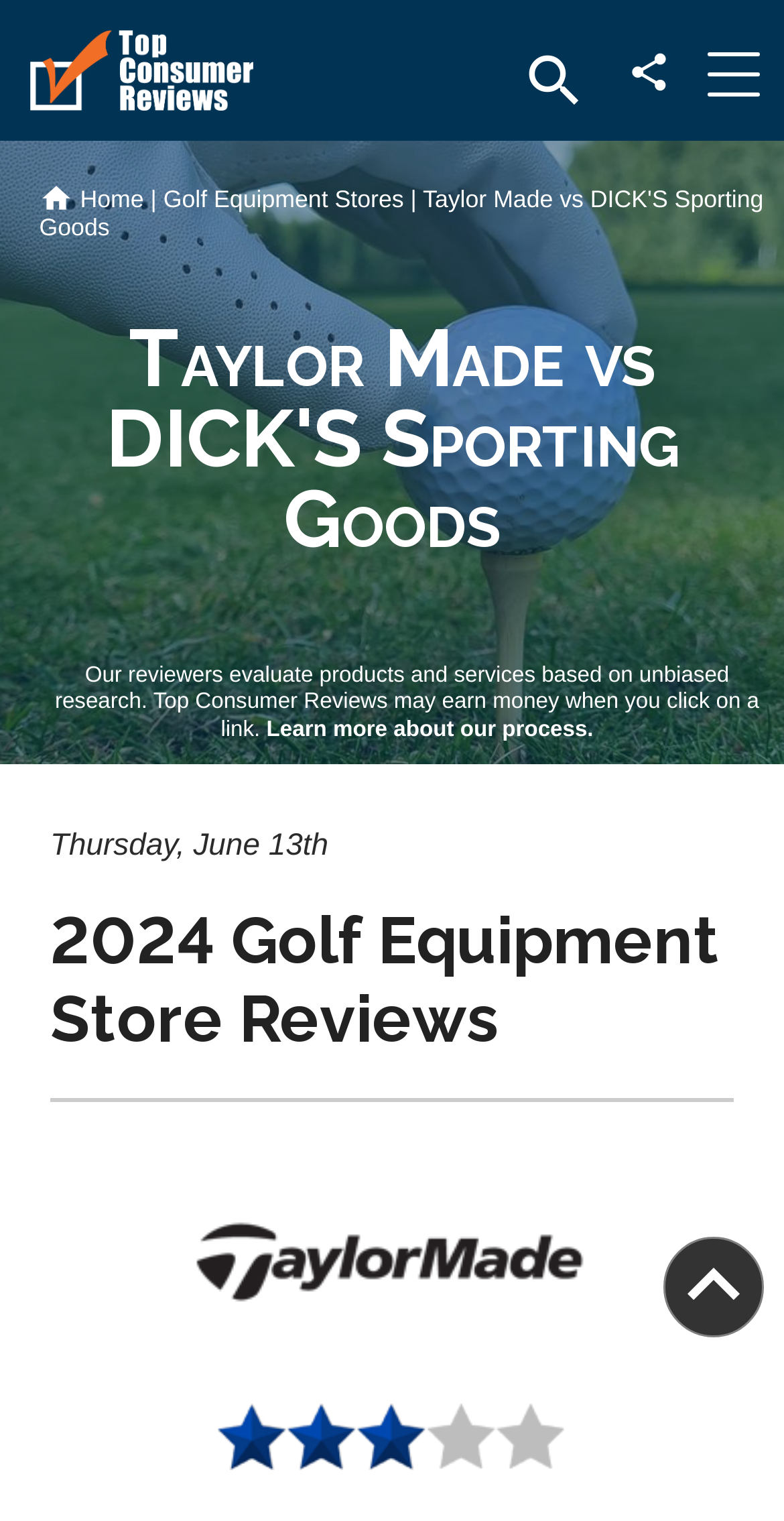Kindly determine the bounding box coordinates for the area that needs to be clicked to execute this instruction: "Read the Taylor Made Review".

[0.103, 0.752, 0.892, 0.91]